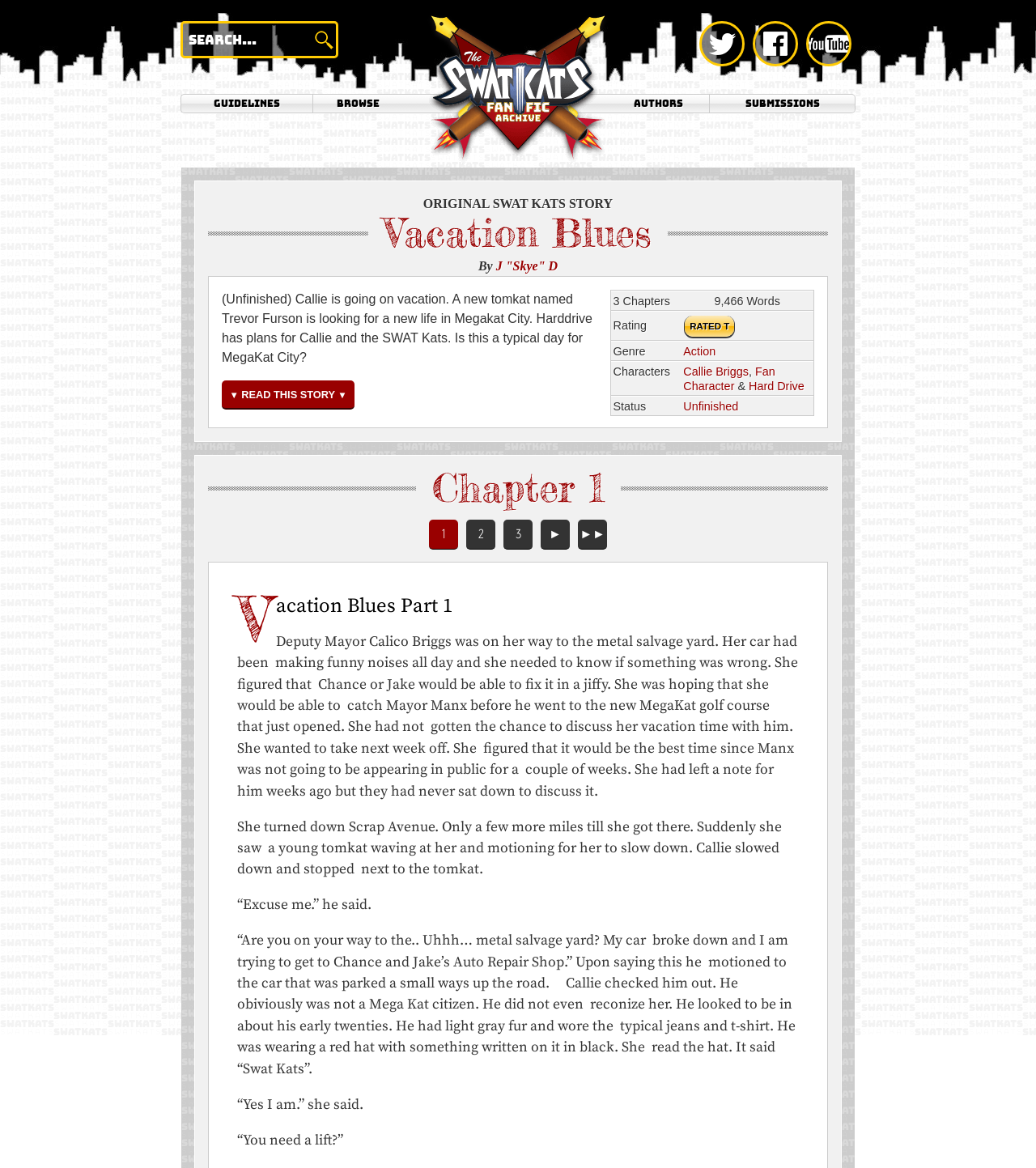Find the bounding box coordinates for the HTML element described as: "More posts in News »". The coordinates should consist of four float values between 0 and 1, i.e., [left, top, right, bottom].

None